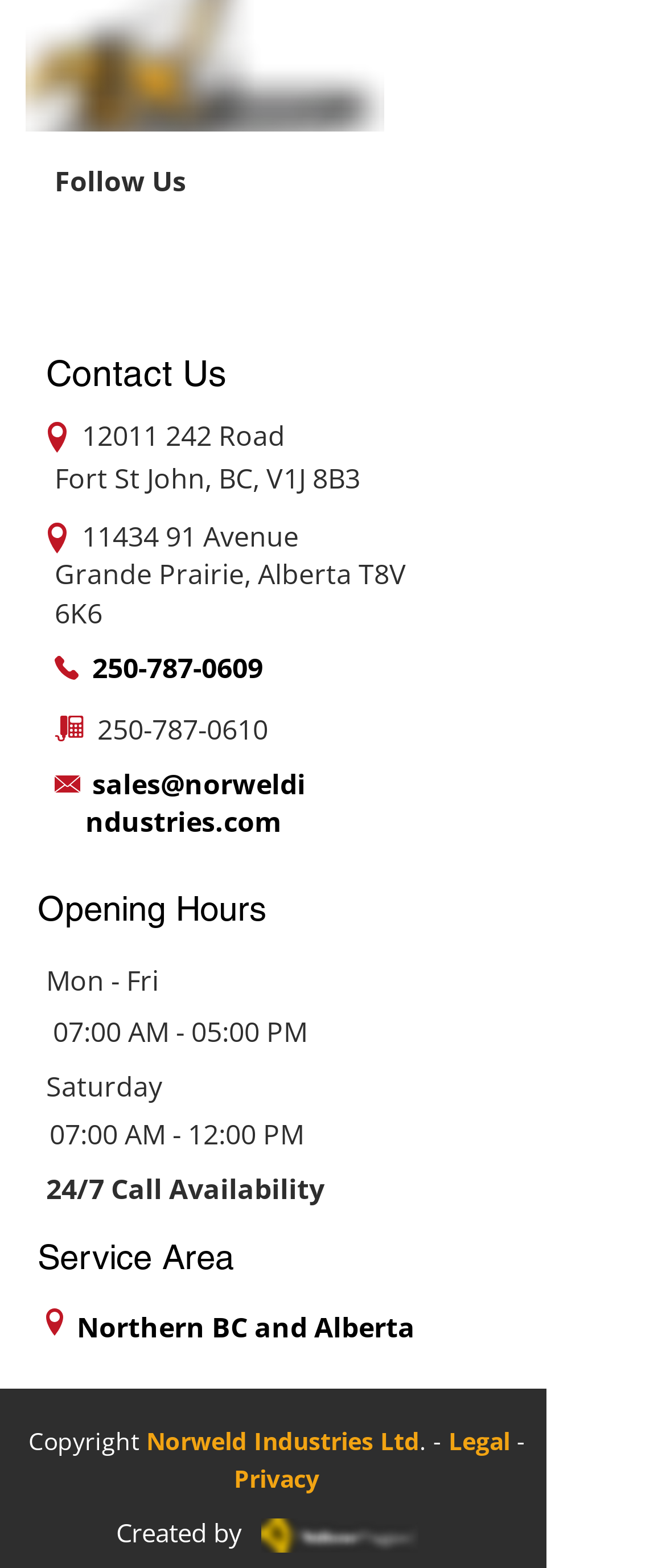Please identify the bounding box coordinates of the element that needs to be clicked to execute the following command: "View contact information". Provide the bounding box using four float numbers between 0 and 1, formatted as [left, top, right, bottom].

[0.123, 0.266, 0.318, 0.289]